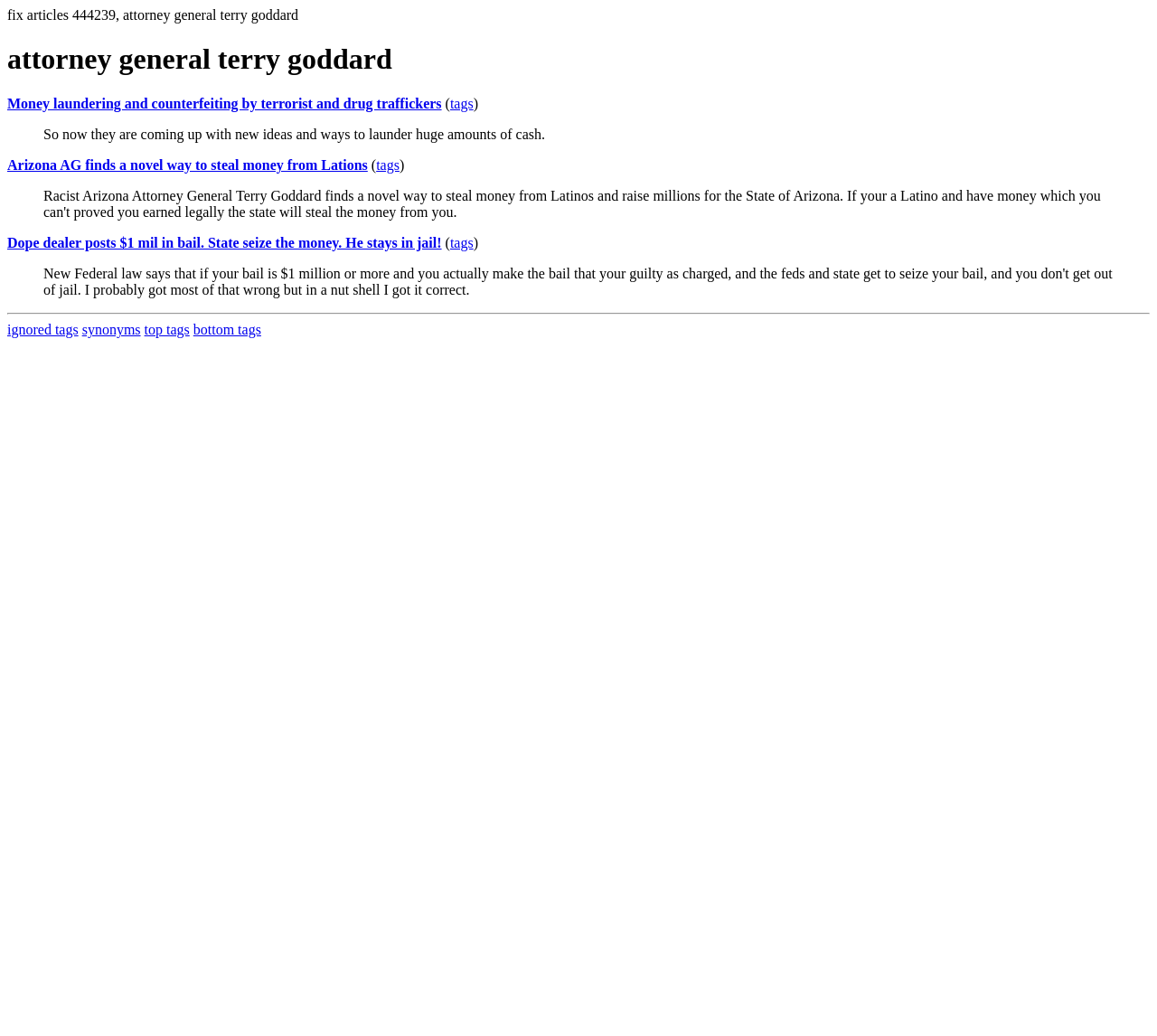Locate the bounding box coordinates of the element that needs to be clicked to carry out the instruction: "Read the article about Arizona AG finding a novel way to steal money from Latinos". The coordinates should be given as four float numbers ranging from 0 to 1, i.e., [left, top, right, bottom].

[0.006, 0.152, 0.318, 0.167]